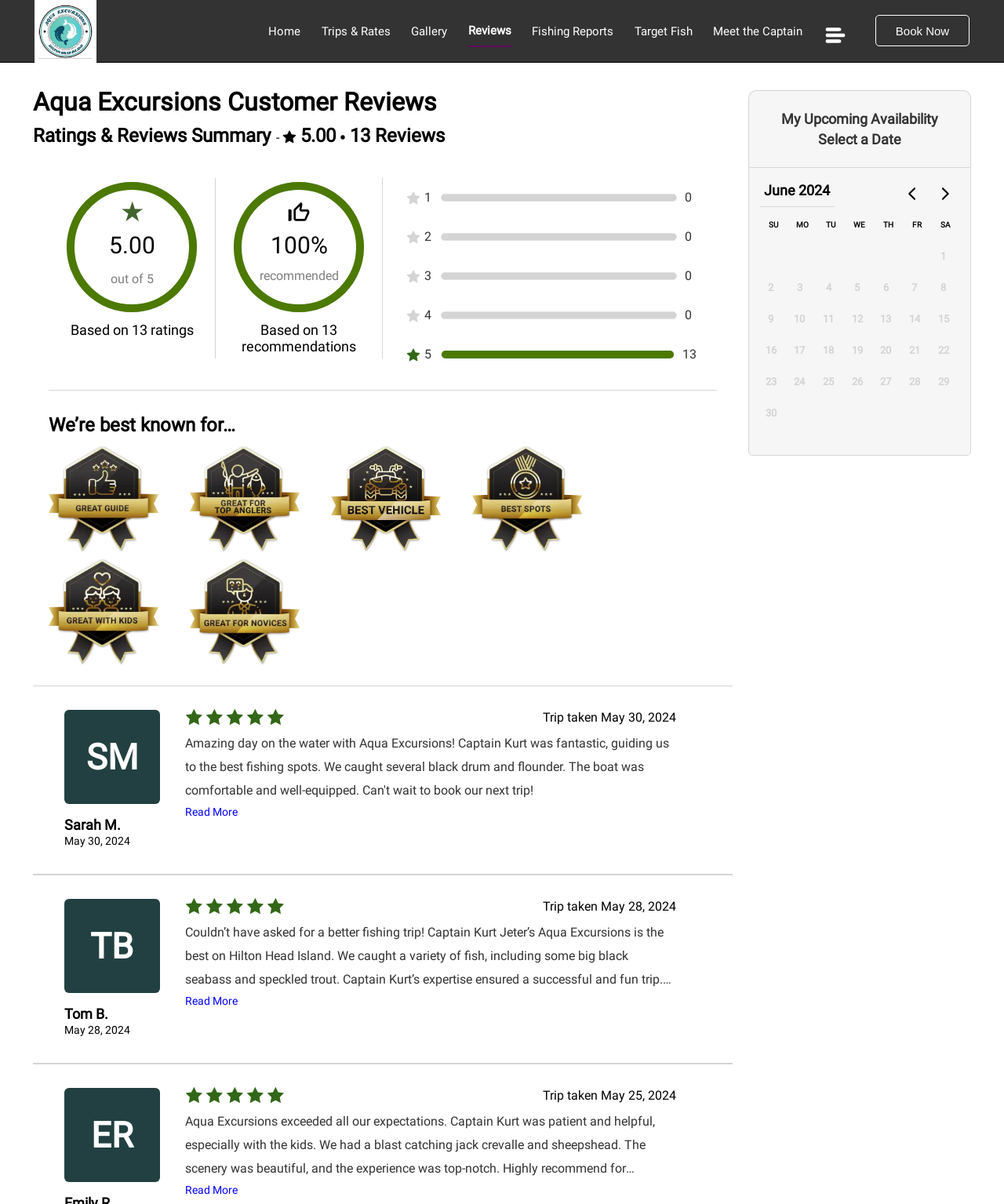Please provide a comprehensive response to the question below by analyzing the image: 
What is the name of the captain?

I found the captain's name by reading the reviews, specifically the one that says 'Captain Kurt Jeter’s Aqua Excursions is the best on Hilton Head Island'.